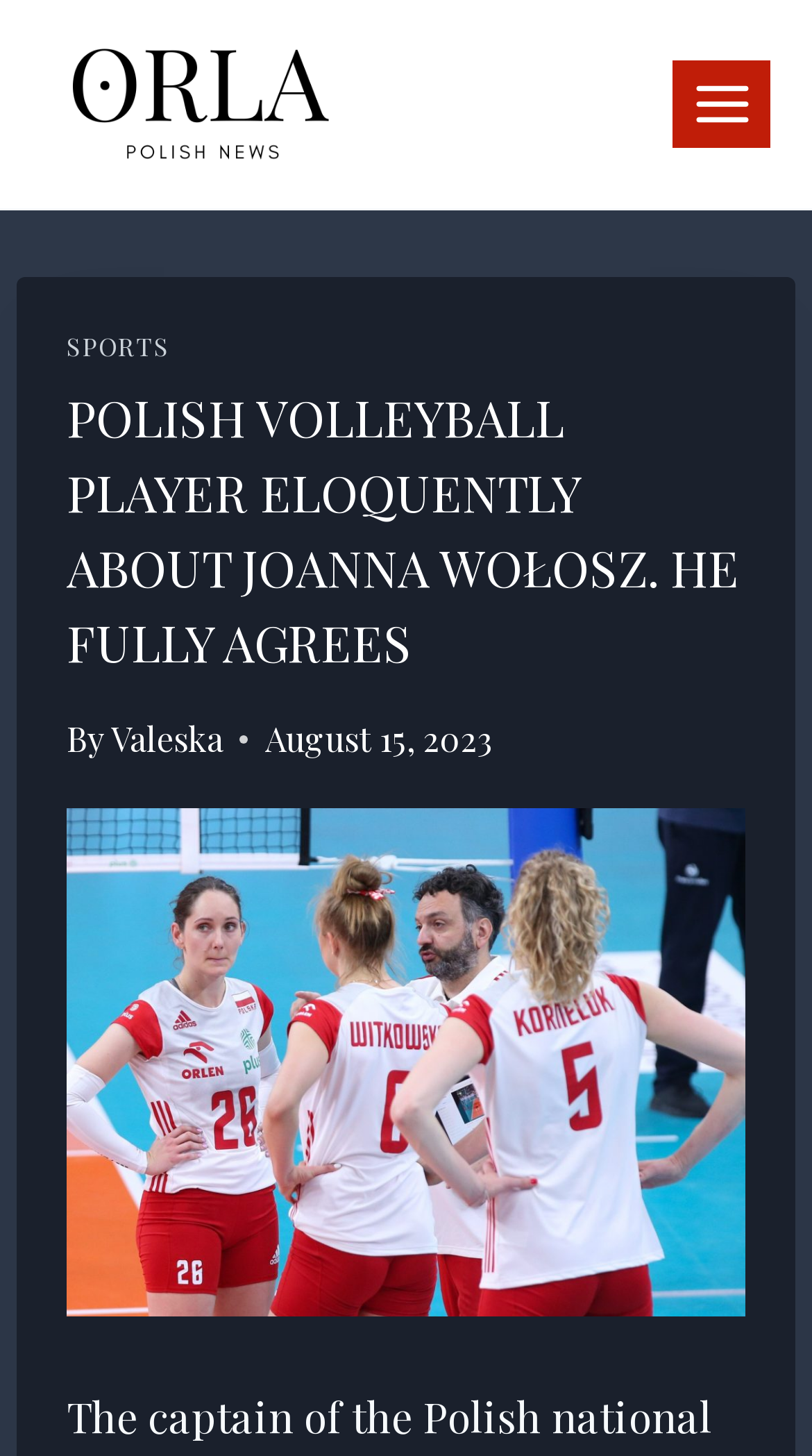Locate the UI element described as follows: "Toggle Menu". Return the bounding box coordinates as four float numbers between 0 and 1 in the order [left, top, right, bottom].

[0.829, 0.042, 0.949, 0.101]